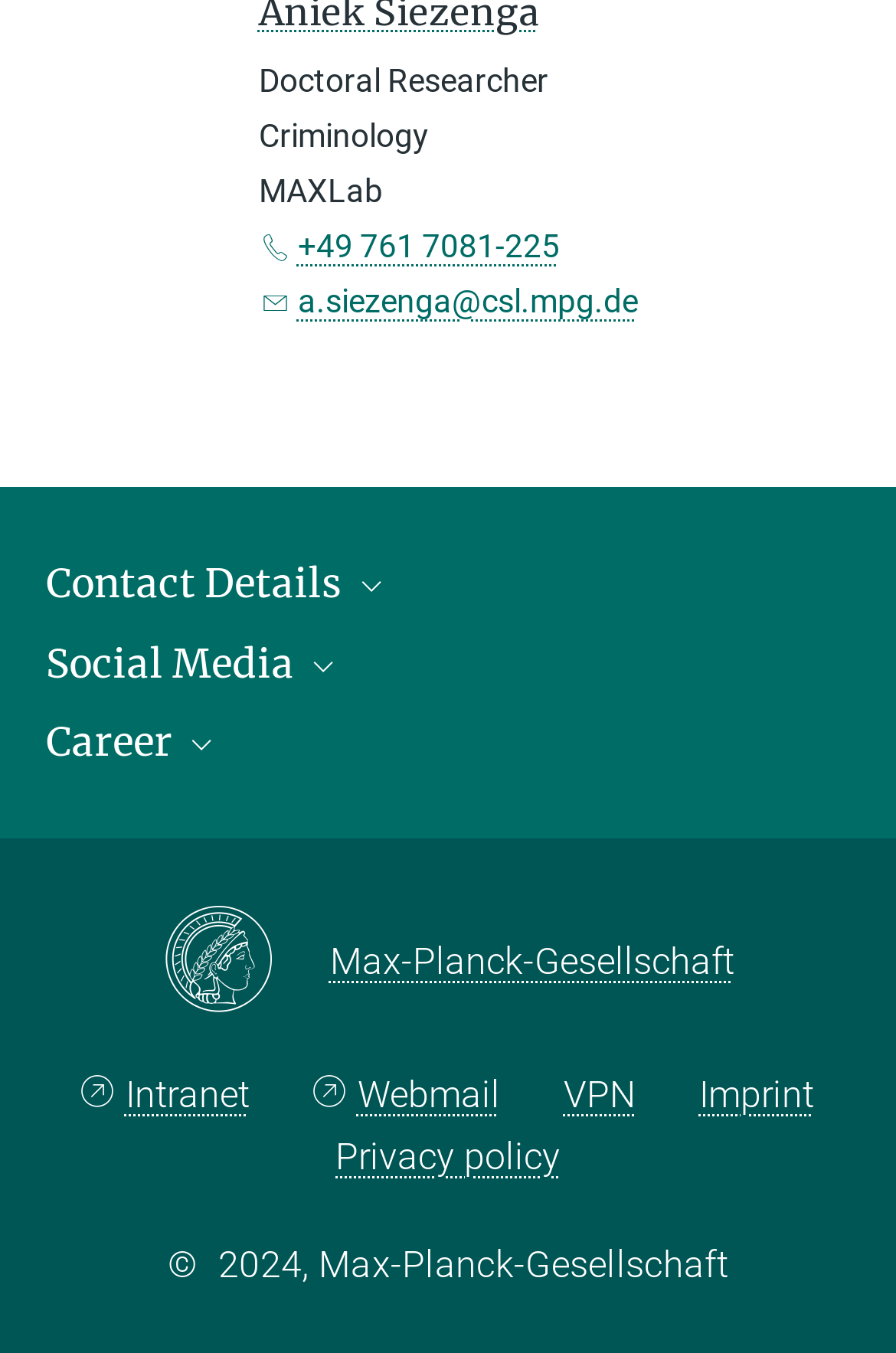What is the name of the institute?
Answer the question in a detailed and comprehensive manner.

The name of the institute can be determined by looking at the StaticText element 'MAXLab' which is located below the 'Doctoral Researcher' text.